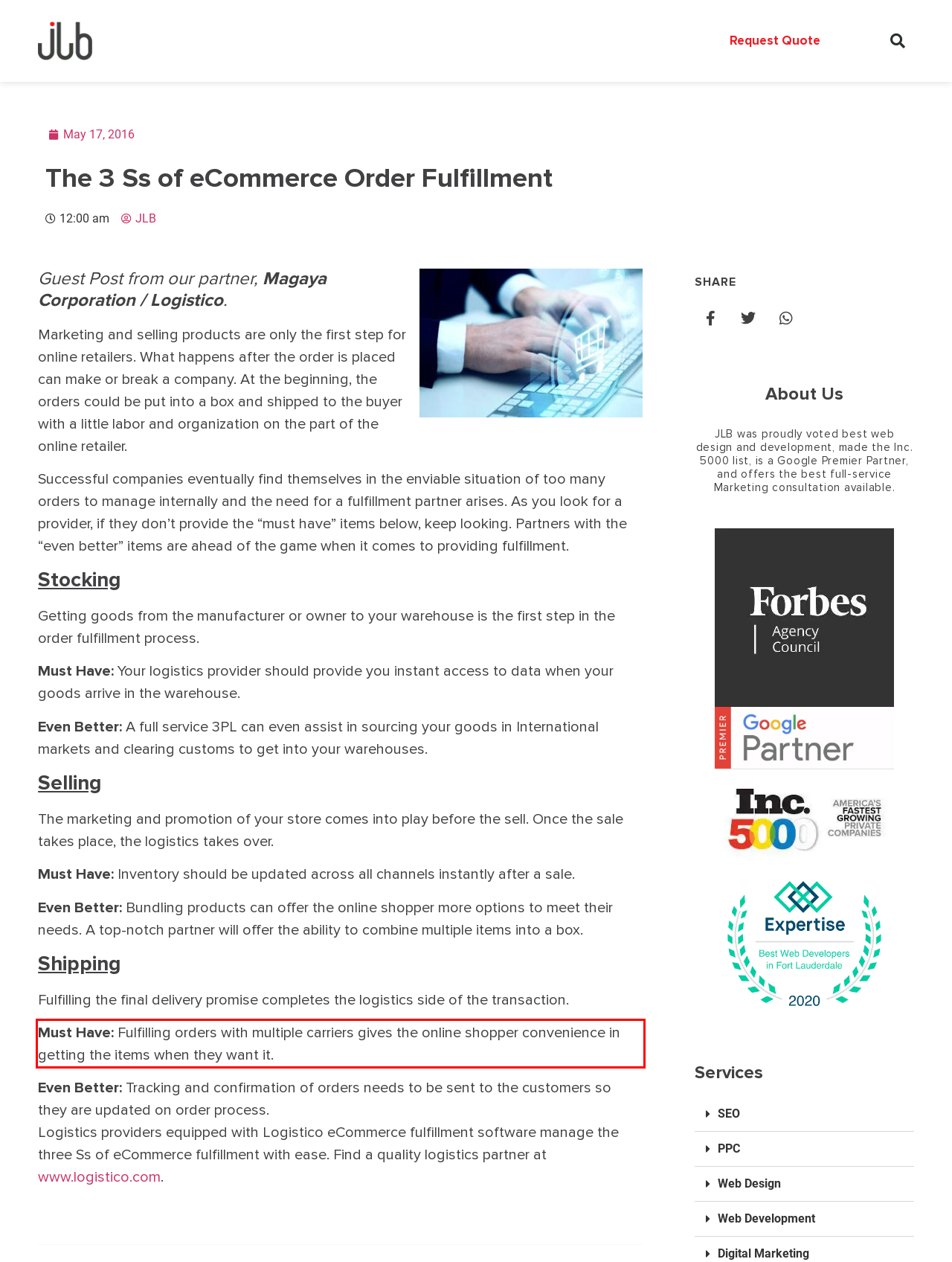Identify and transcribe the text content enclosed by the red bounding box in the given screenshot.

Must Have: Fulfilling orders with multiple carriers gives the online shopper convenience in getting the items when they want it.